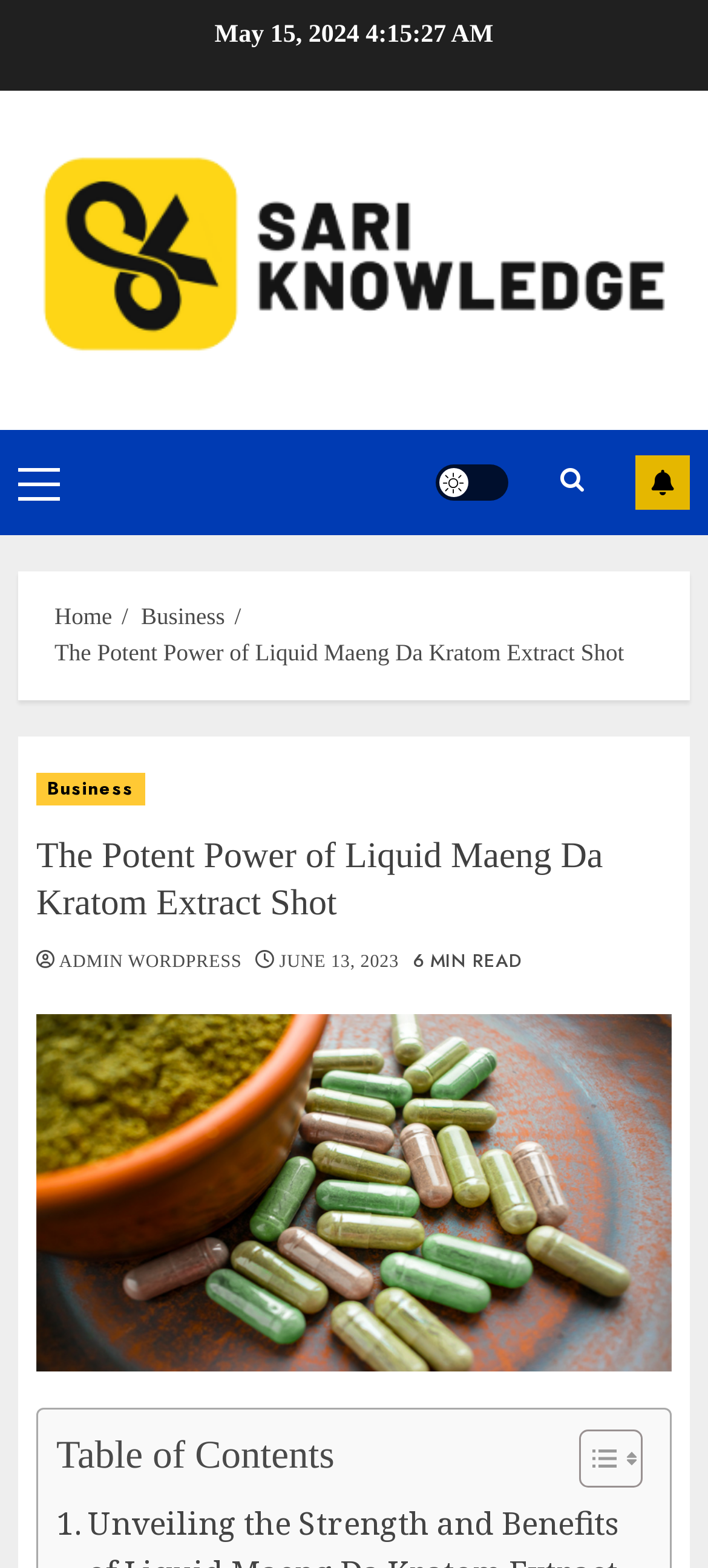Pinpoint the bounding box coordinates of the clickable area needed to execute the instruction: "Subscribe to the newsletter". The coordinates should be specified as four float numbers between 0 and 1, i.e., [left, top, right, bottom].

[0.897, 0.29, 0.974, 0.325]